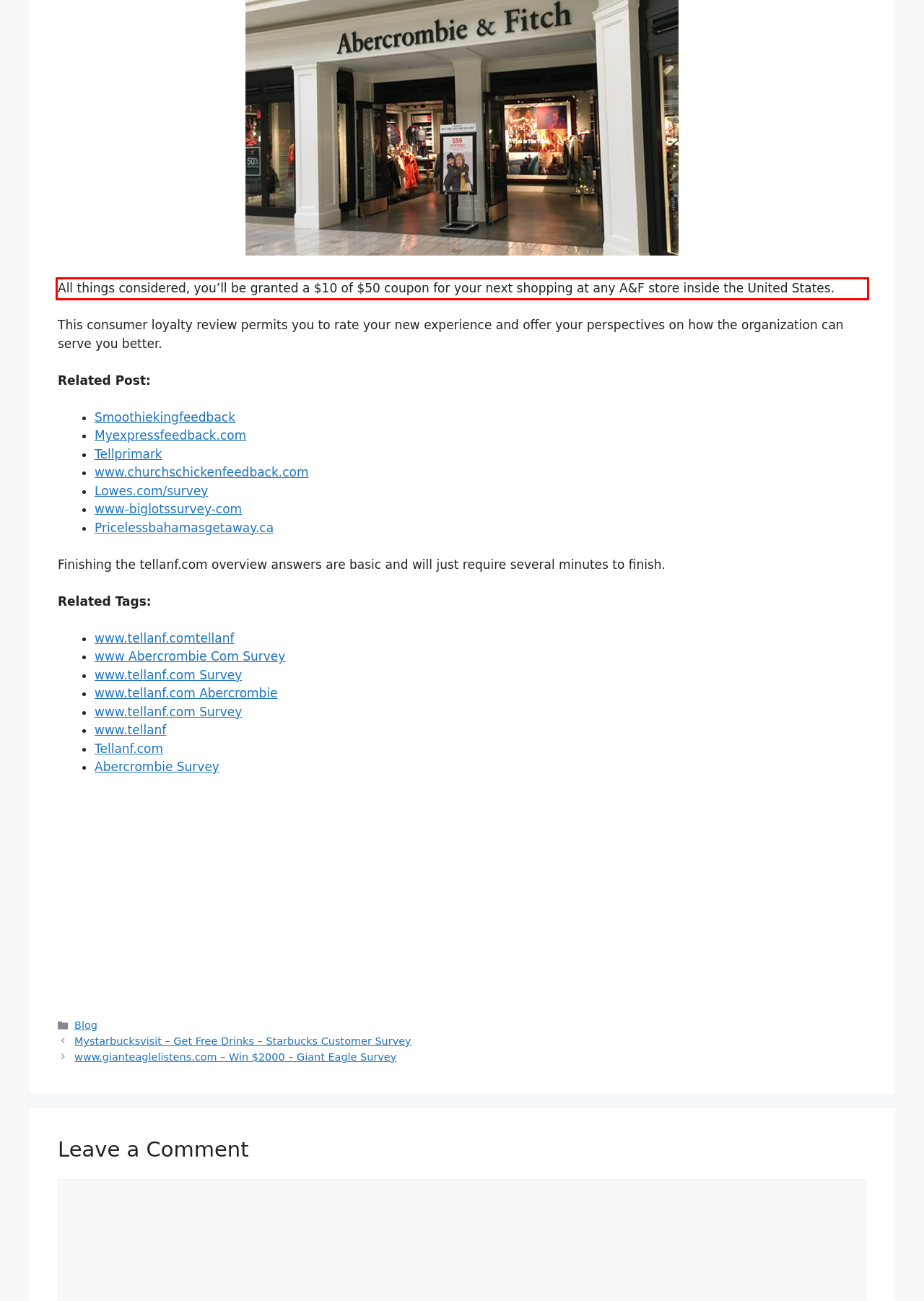Using the provided screenshot of a webpage, recognize and generate the text found within the red rectangle bounding box.

All things considered, you’ll be granted a $10 of $50 coupon for your next shopping at any A&F store inside the United States.